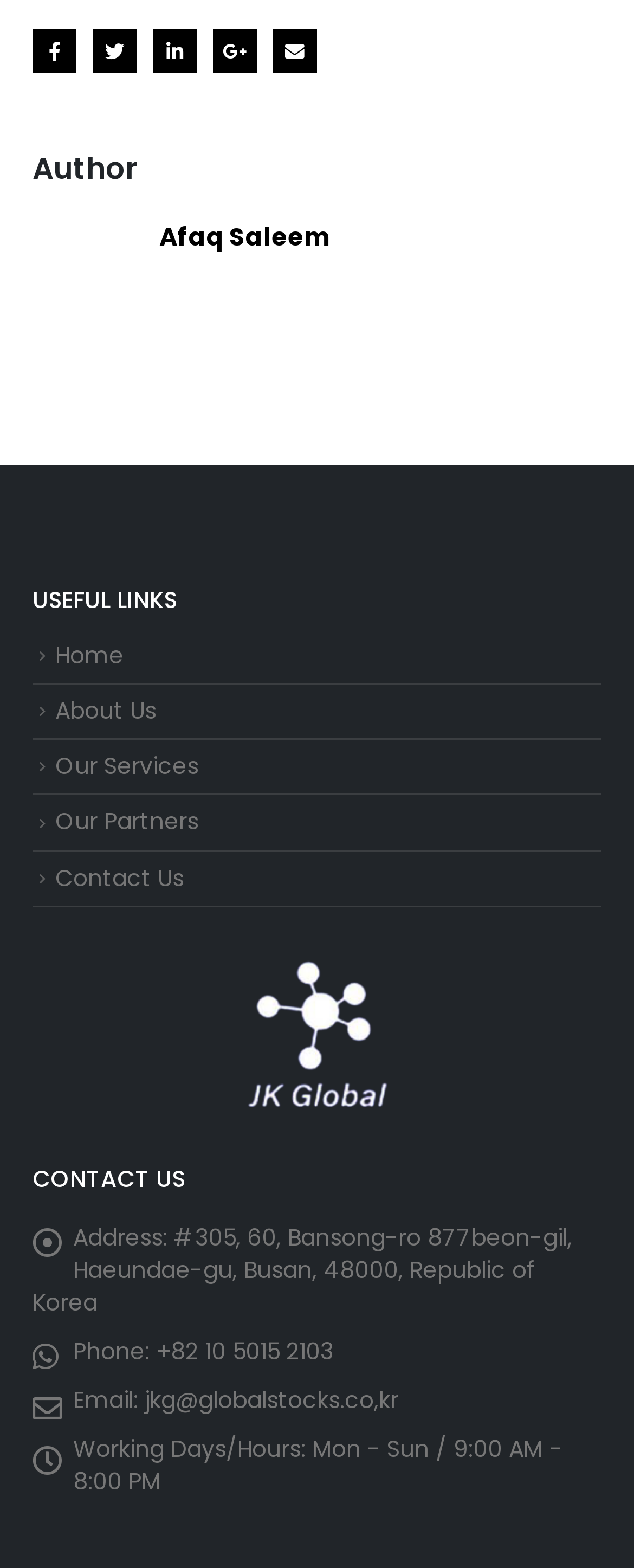Please find the bounding box coordinates of the clickable region needed to complete the following instruction: "Contact via Email". The bounding box coordinates must consist of four float numbers between 0 and 1, i.e., [left, top, right, bottom].

[0.43, 0.018, 0.5, 0.046]